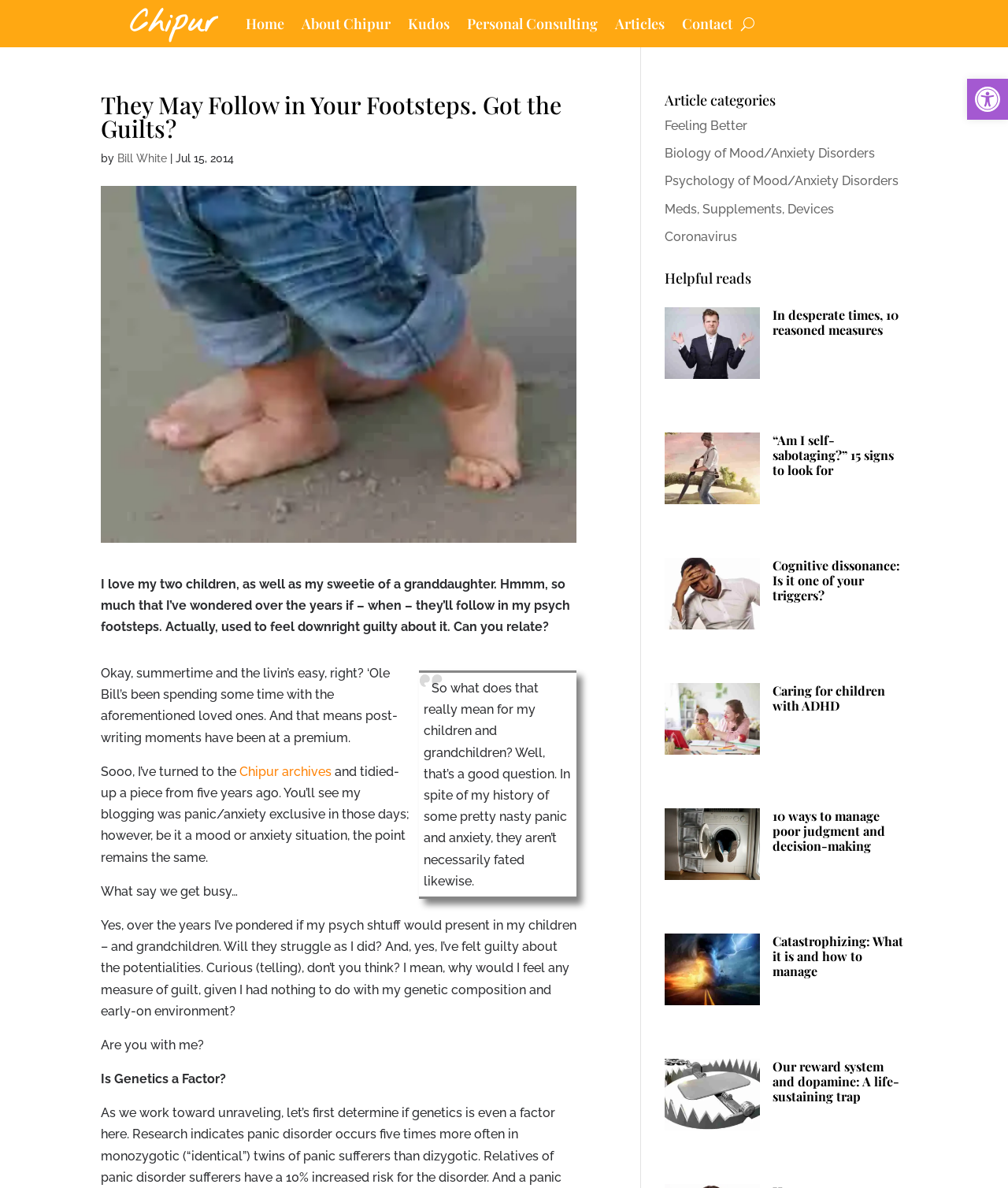Give a short answer to this question using one word or a phrase:
What is the author's concern about his children and grandchildren?

Their mental health